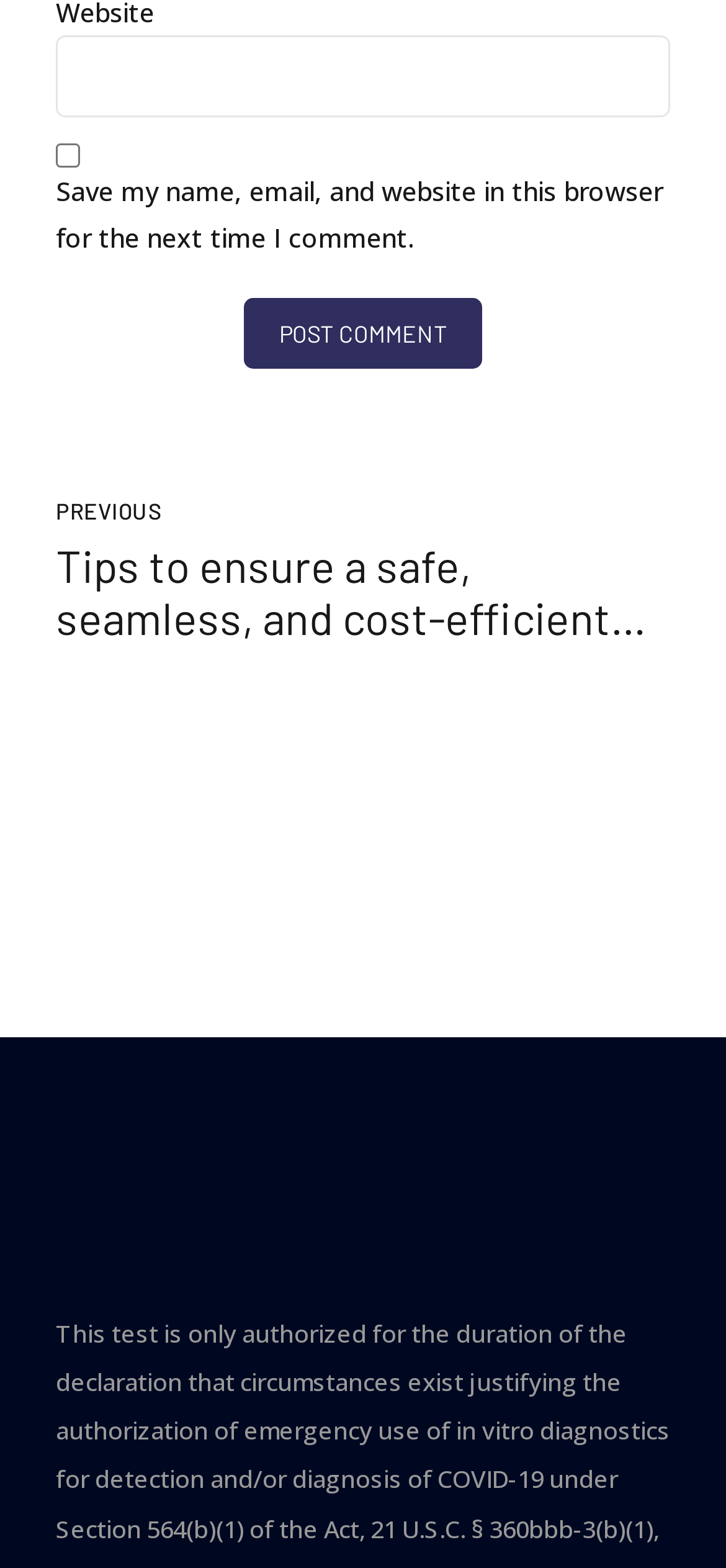What is the purpose of the checkbox?
Based on the content of the image, thoroughly explain and answer the question.

The checkbox is labeled 'Save my name, email, and website in this browser for the next time I comment.' which suggests that its purpose is to save the user's comment information for future use.